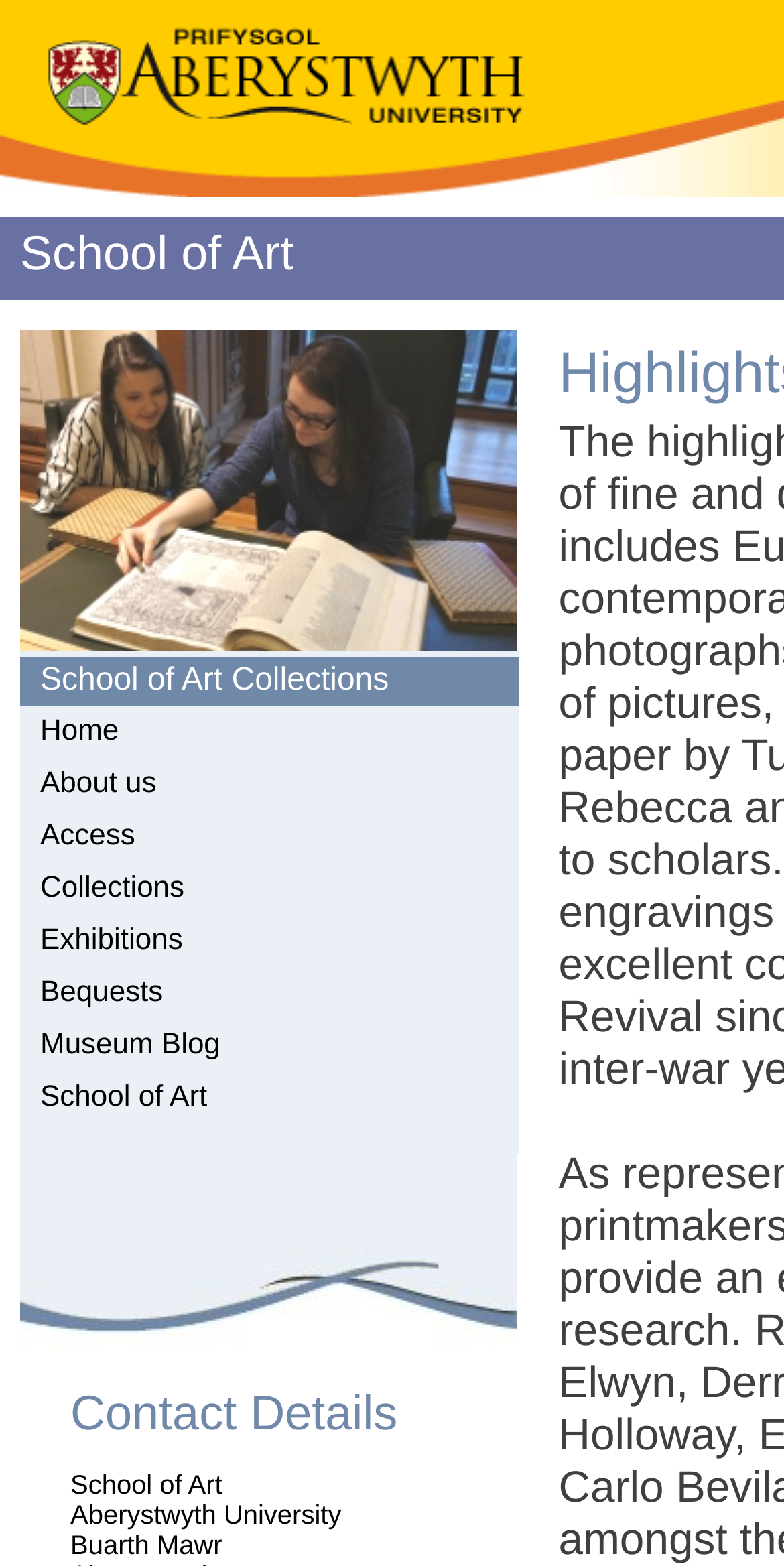Given the webpage screenshot and the description, determine the bounding box coordinates (top-left x, top-left y, bottom-right x, bottom-right y) that define the location of the UI element matching this description: Home

[0.051, 0.457, 0.152, 0.478]